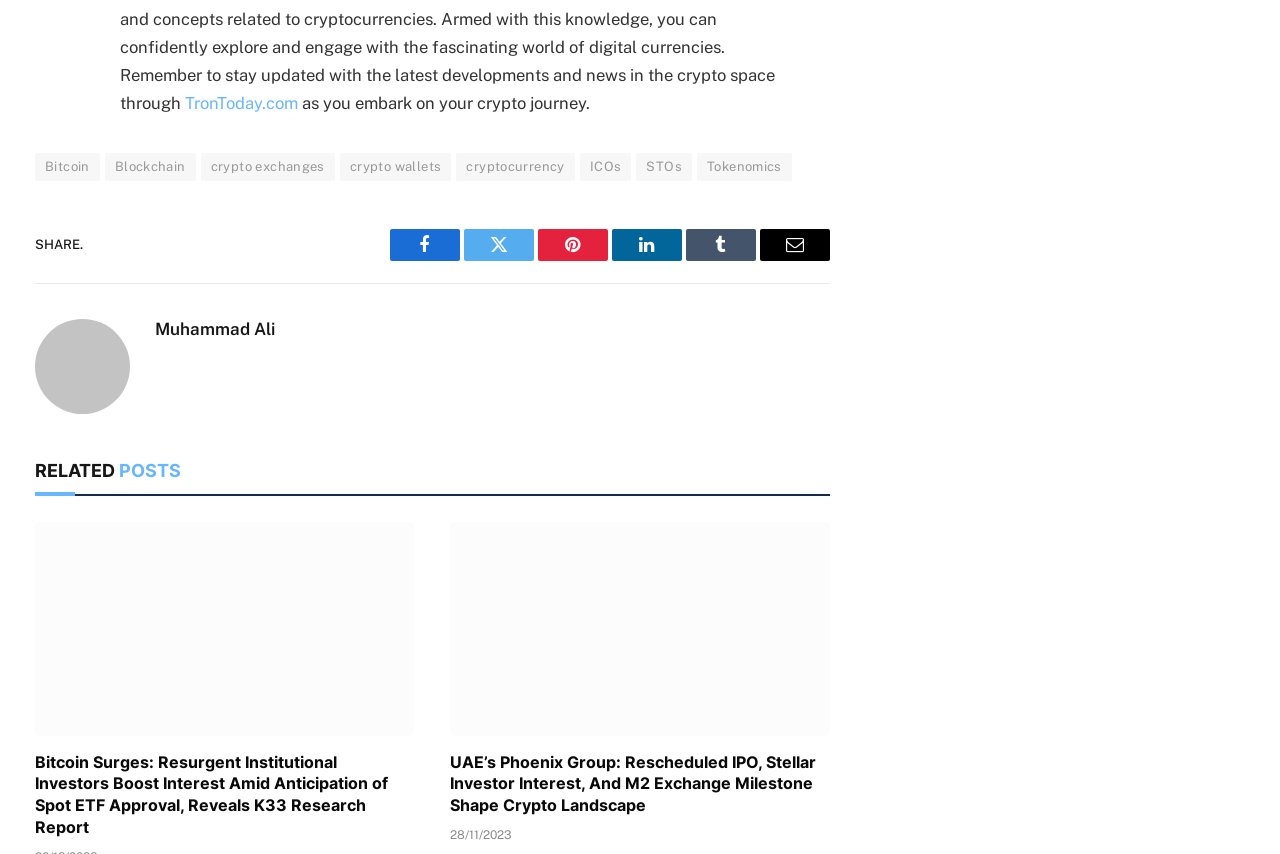Could you specify the bounding box coordinates for the clickable section to complete the following instruction: "view UAE's Phoenix Group article"?

[0.352, 0.88, 0.648, 0.956]